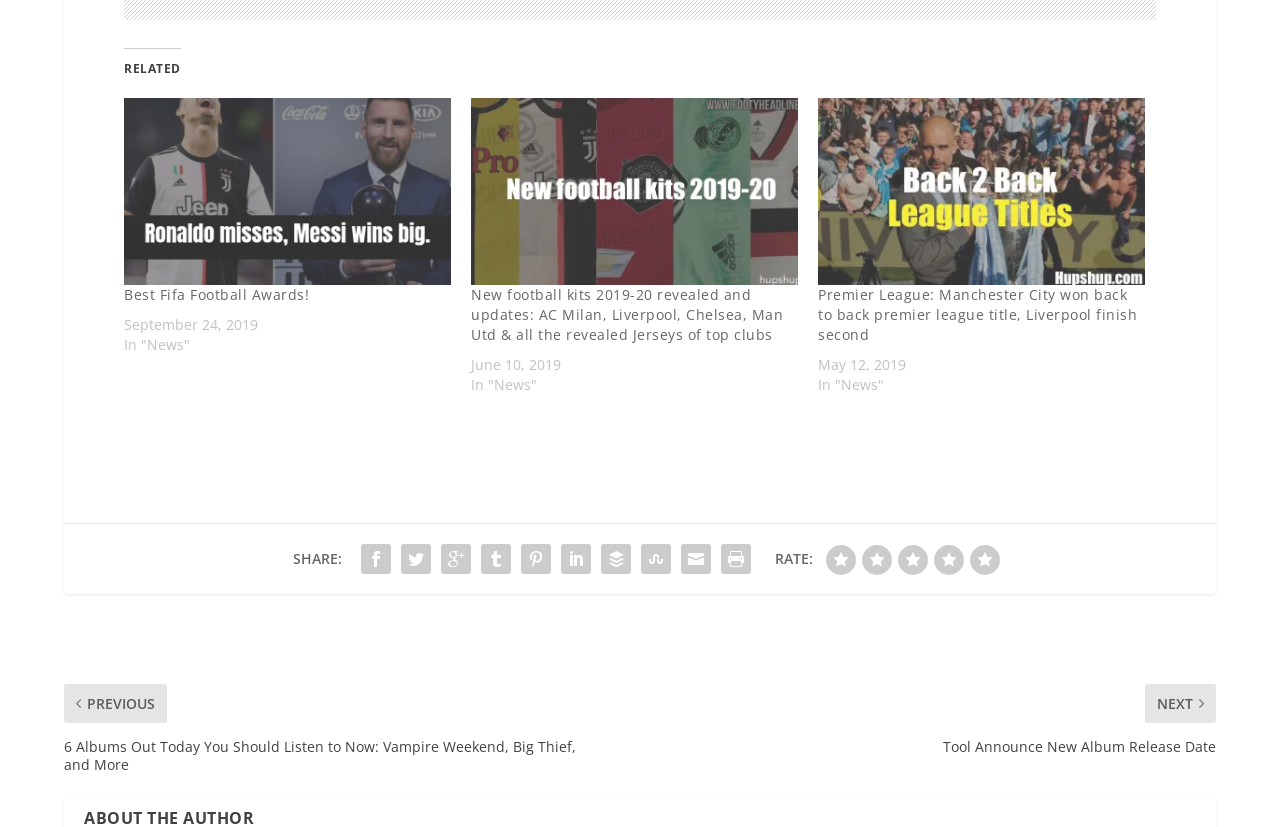What is the purpose of the icons below 'SHARE:'?
Look at the screenshot and respond with one word or a short phrase.

To share on social media